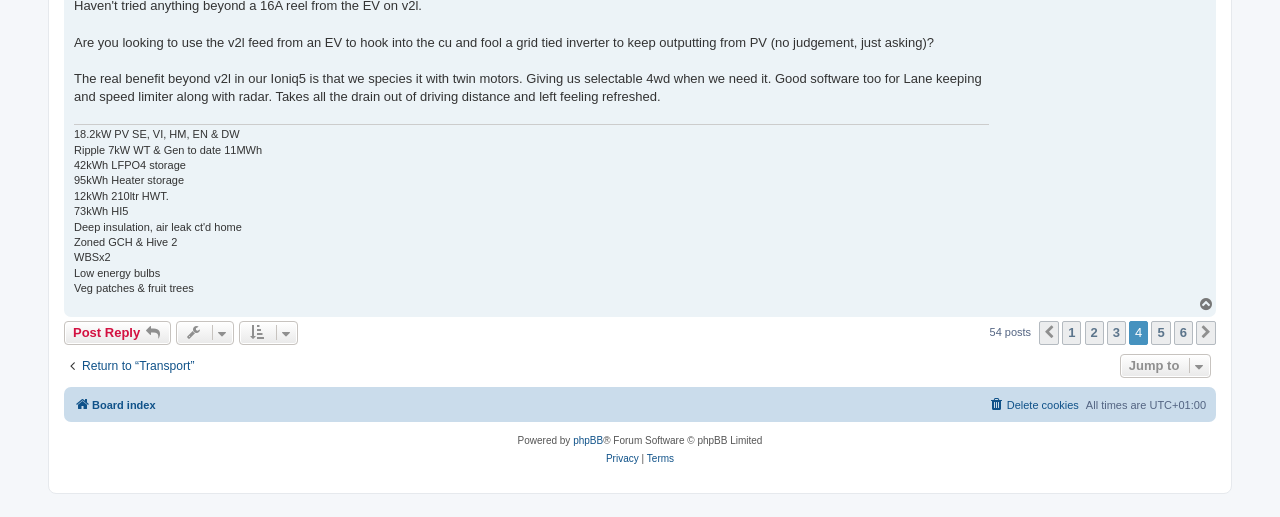Find and provide the bounding box coordinates for the UI element described with: "Post Reply".

[0.05, 0.62, 0.133, 0.667]